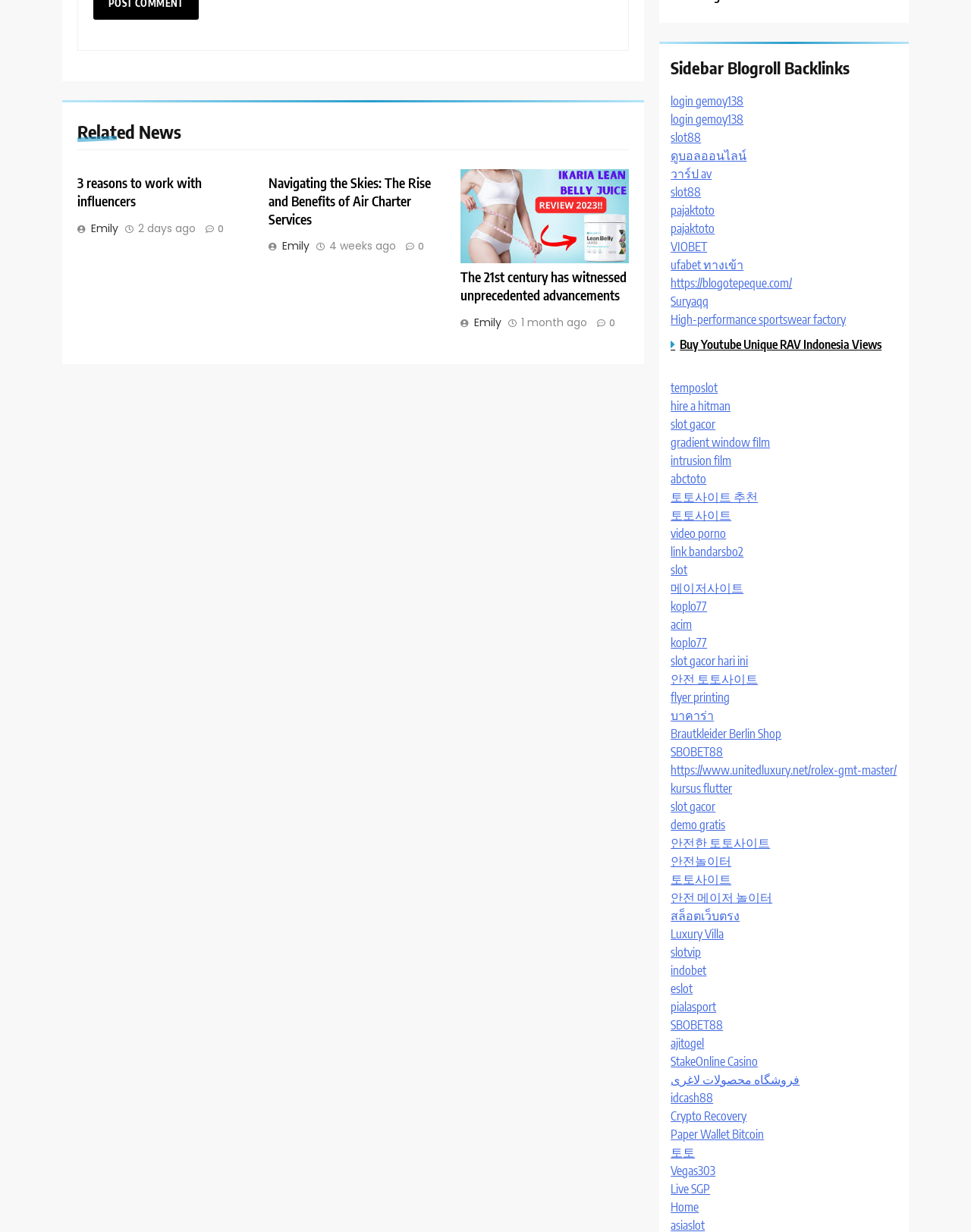From the given element description: "hire a hitman", find the bounding box for the UI element. Provide the coordinates as four float numbers between 0 and 1, in the order [left, top, right, bottom].

[0.691, 0.323, 0.753, 0.336]